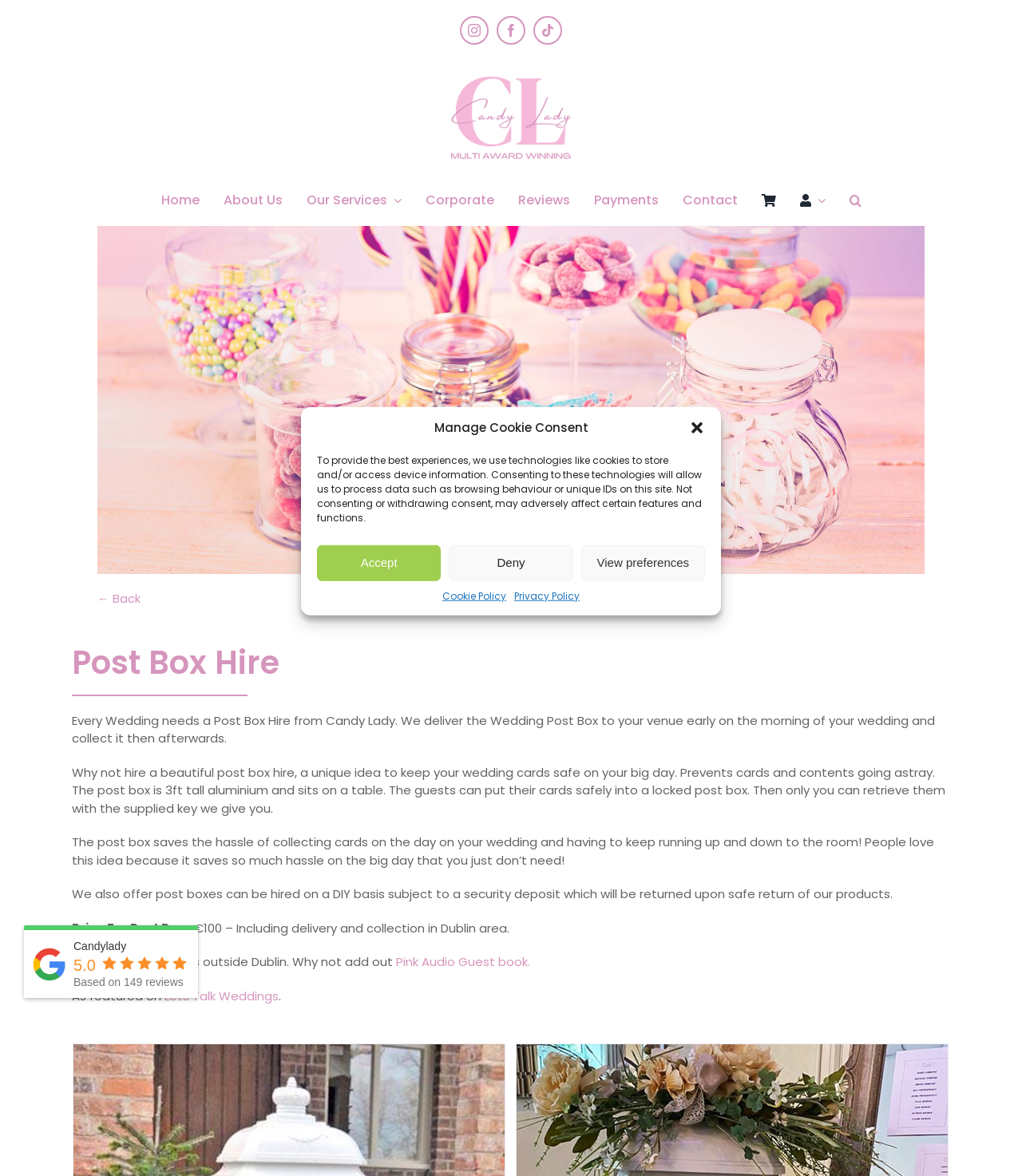Look at the image and answer the question in detail:
What is the rating of Candy Lady based on?

The rating of Candy Lady, which is 5.0, is based on 149 reviews. This is mentioned at the bottom of the webpage, along with the rating stars.